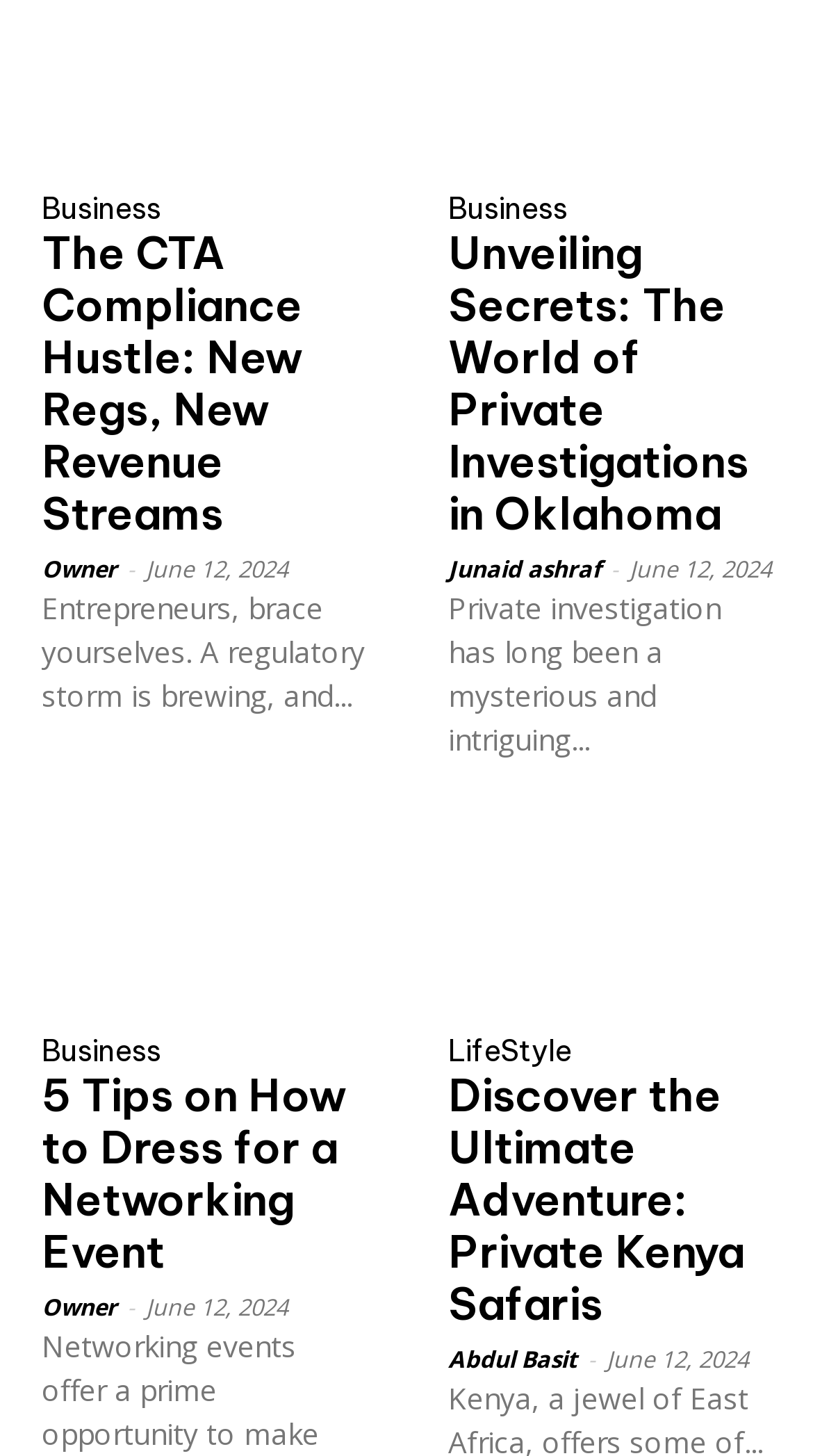Locate the bounding box coordinates of the element to click to perform the following action: 'Explore the article about dressing for a networking event'. The coordinates should be given as four float values between 0 and 1, in the form of [left, top, right, bottom].

[0.051, 0.594, 0.449, 0.705]